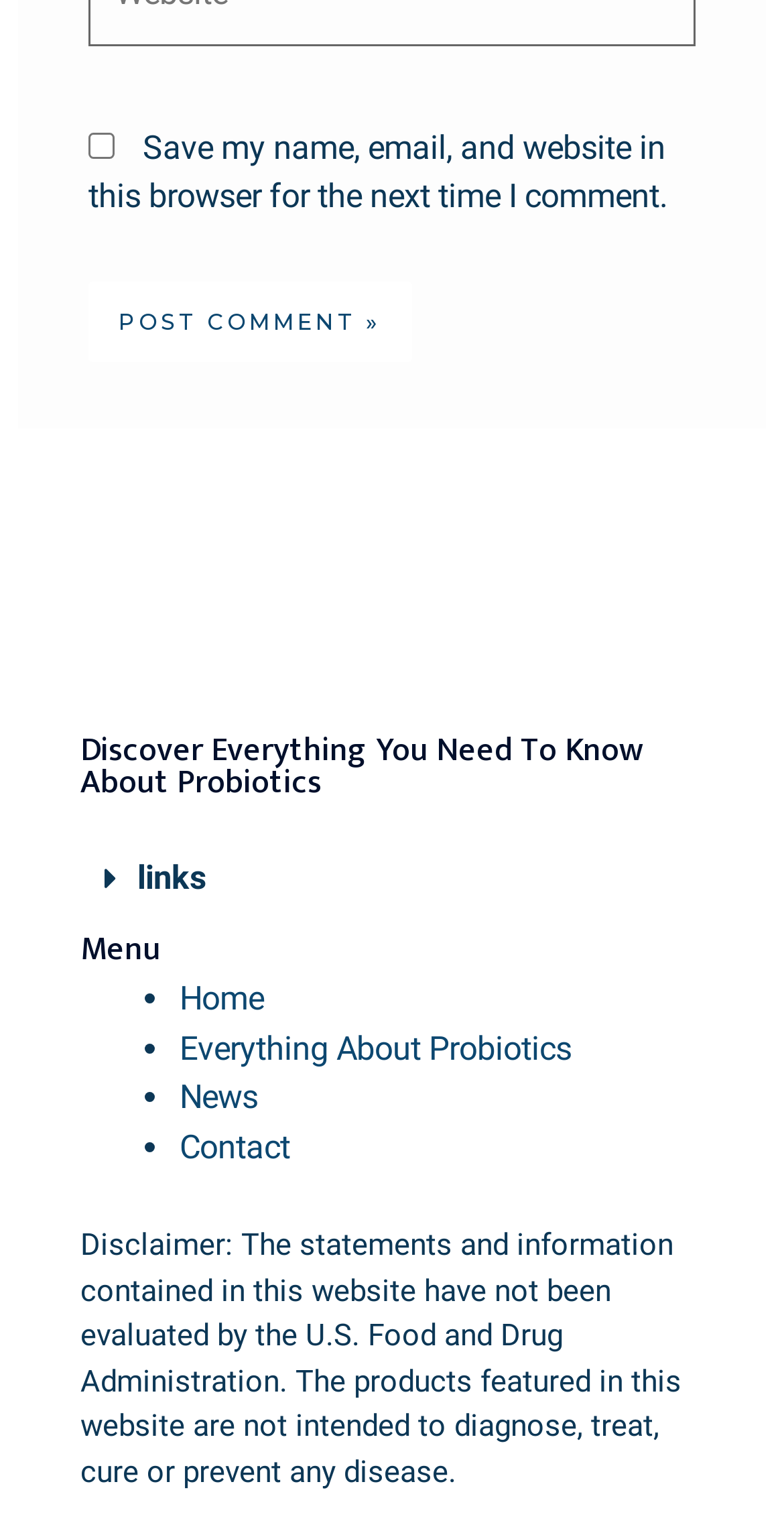Please answer the following question as detailed as possible based on the image: 
What is the function of the 'Post Comment' button?

The 'Post Comment' button is located below the comment section, and its label suggests that it is for submitting a comment. This implies that the function of the button is to submit the user's comment.